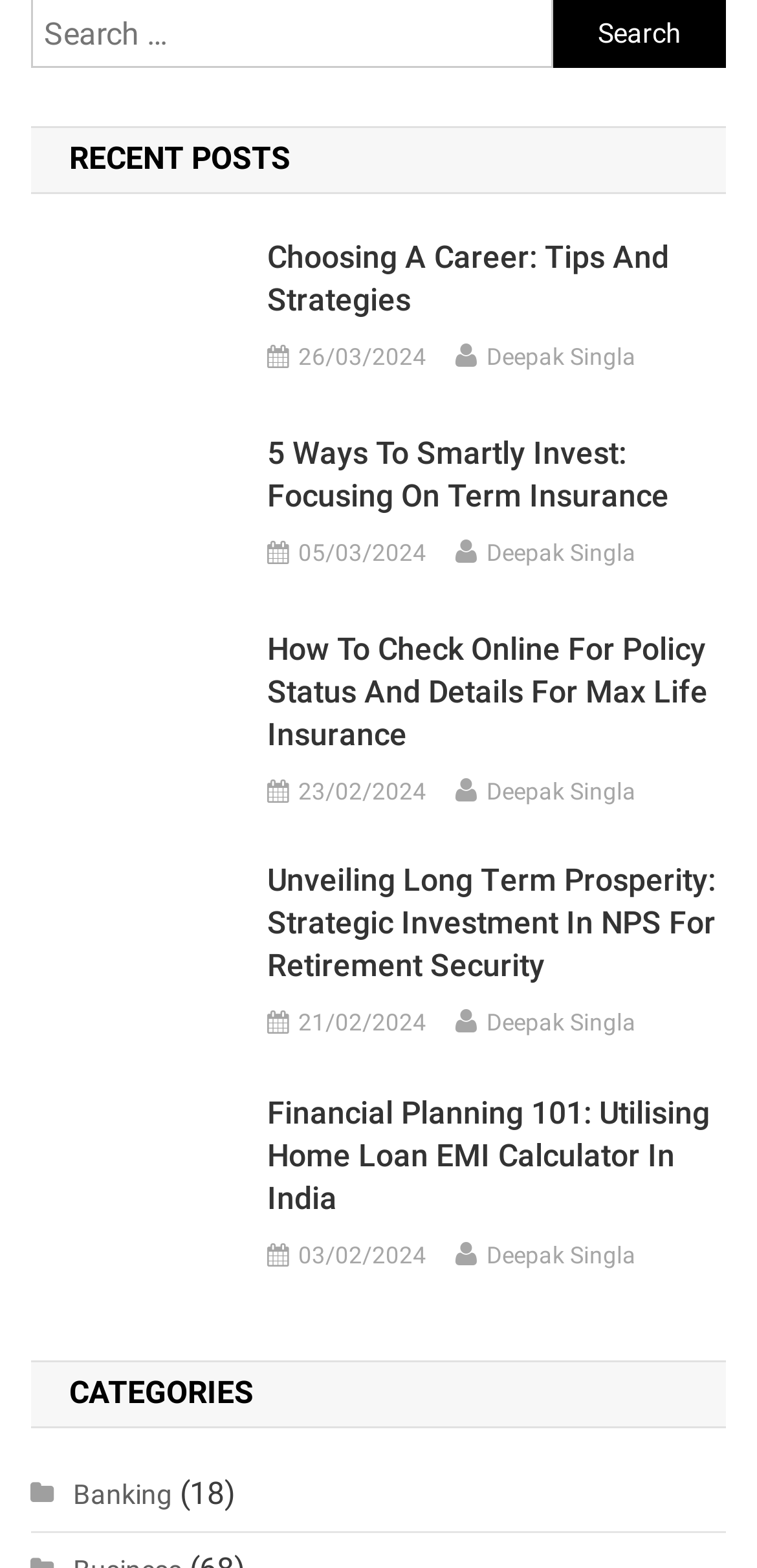Identify the bounding box coordinates for the element that needs to be clicked to fulfill this instruction: "Search for something". Provide the coordinates in the format of four float numbers between 0 and 1: [left, top, right, bottom].

[0.727, 0.003, 0.853, 0.062]